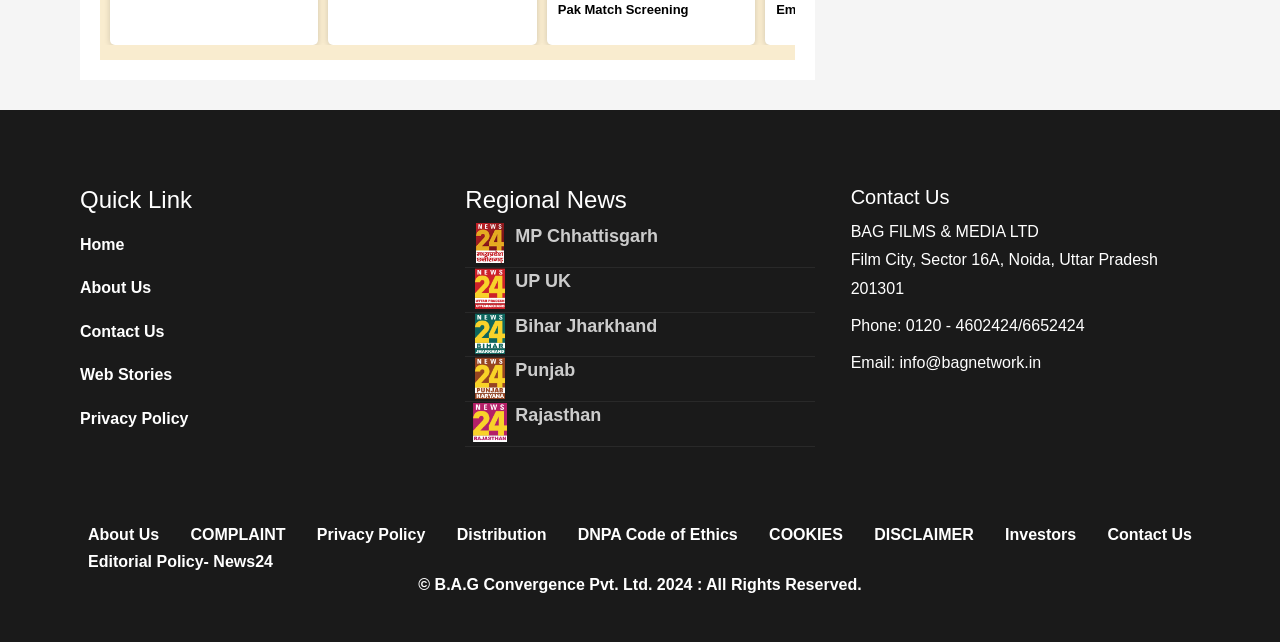Please predict the bounding box coordinates of the element's region where a click is necessary to complete the following instruction: "Contact Us". The coordinates should be represented by four float numbers between 0 and 1, i.e., [left, top, right, bottom].

[0.665, 0.286, 0.937, 0.326]